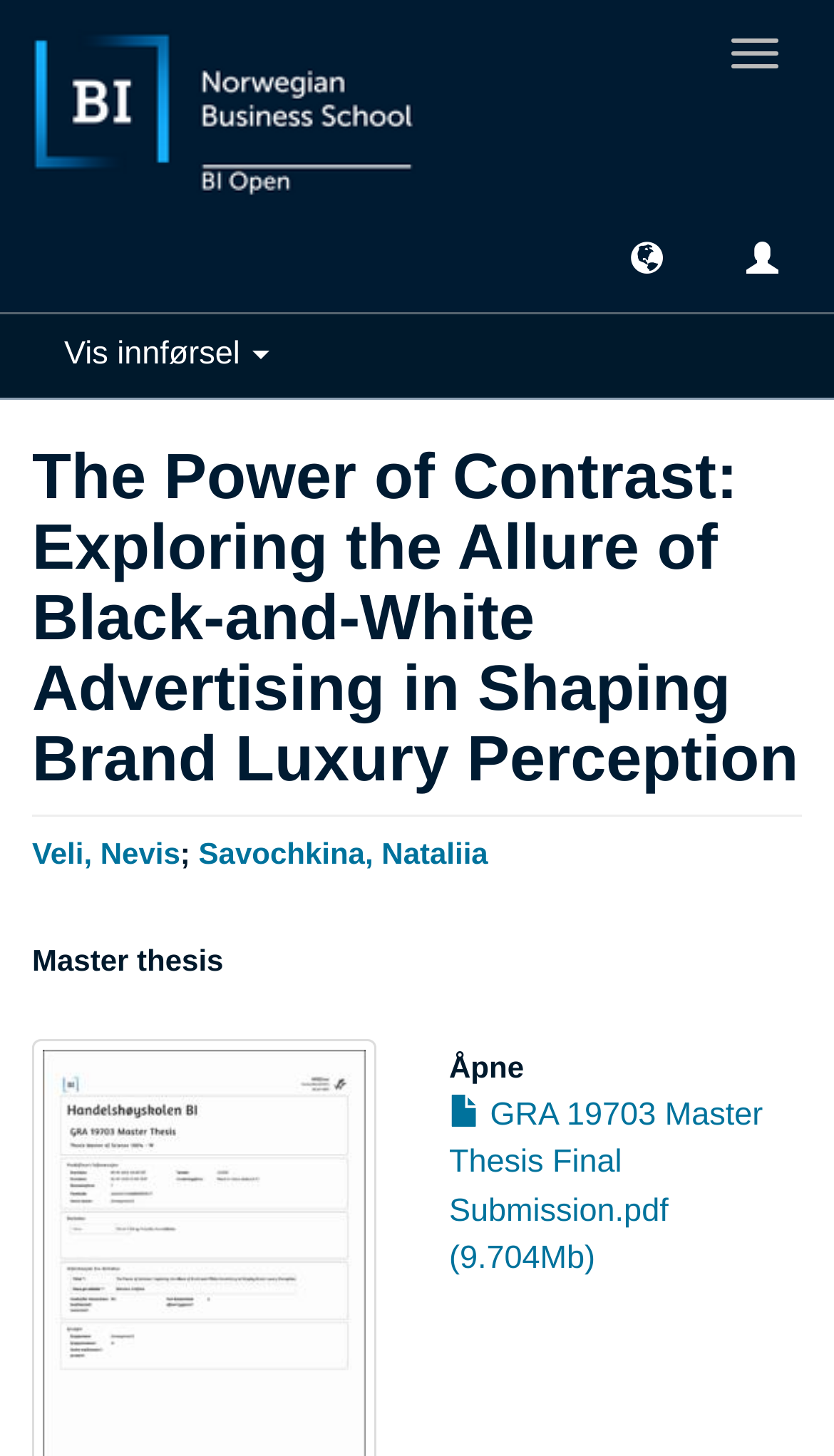What is the file type of the downloadable document?
Look at the image and respond with a one-word or short-phrase answer.

PDF